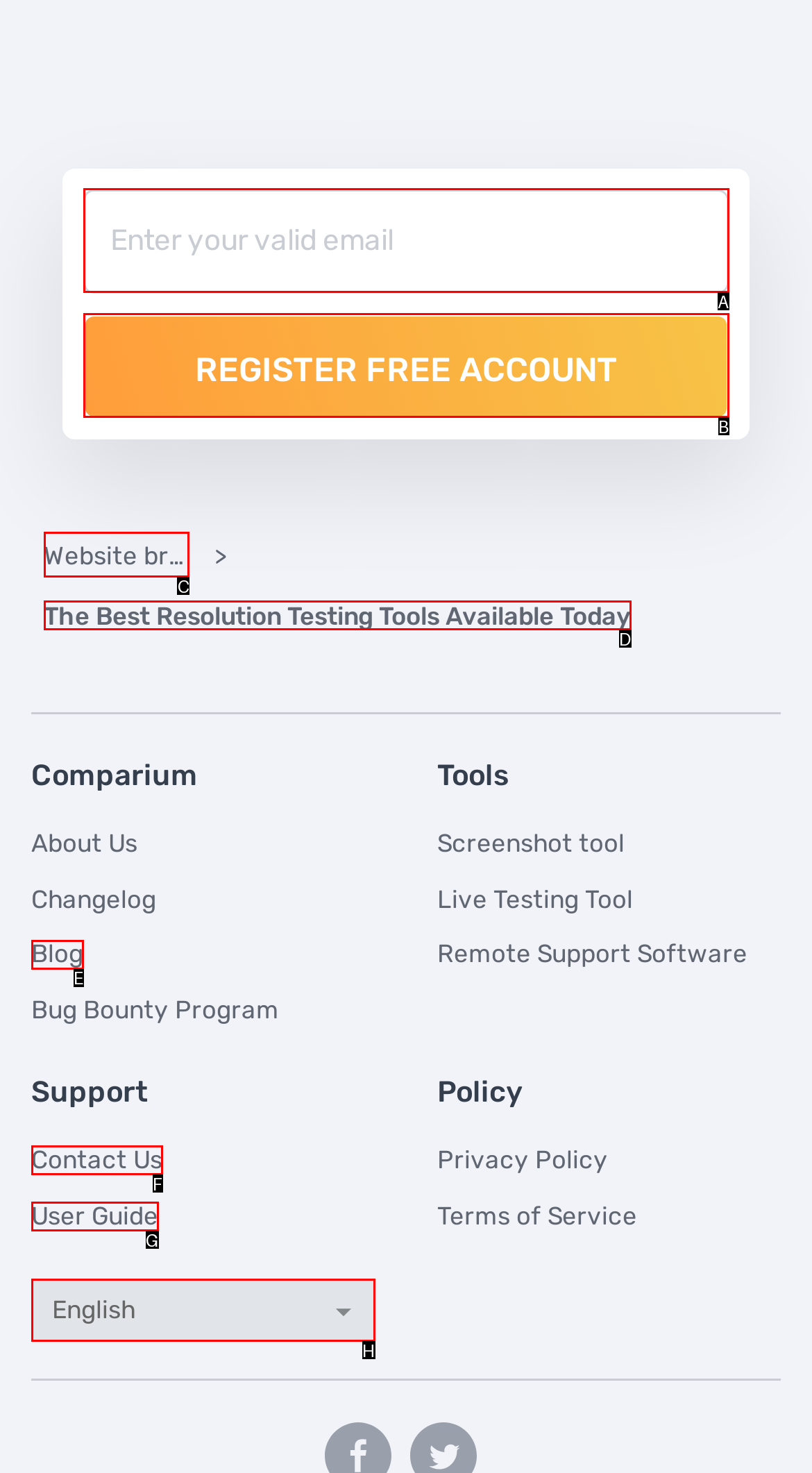Indicate which UI element needs to be clicked to fulfill the task: Visit website browsers test page
Answer with the letter of the chosen option from the available choices directly.

C